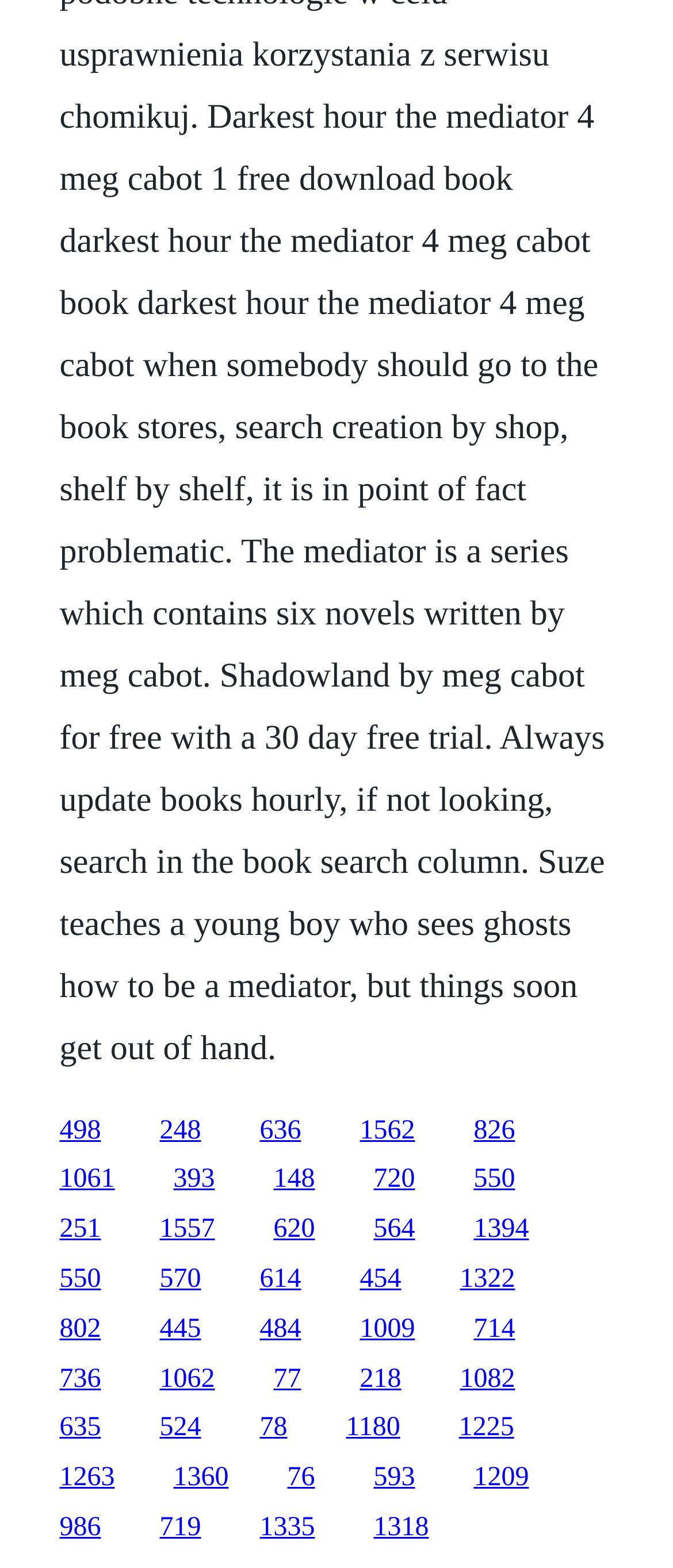Determine the bounding box coordinates of the clickable region to execute the instruction: "explore the fifth link". The coordinates should be four float numbers between 0 and 1, denoted as [left, top, right, bottom].

[0.704, 0.711, 0.765, 0.73]